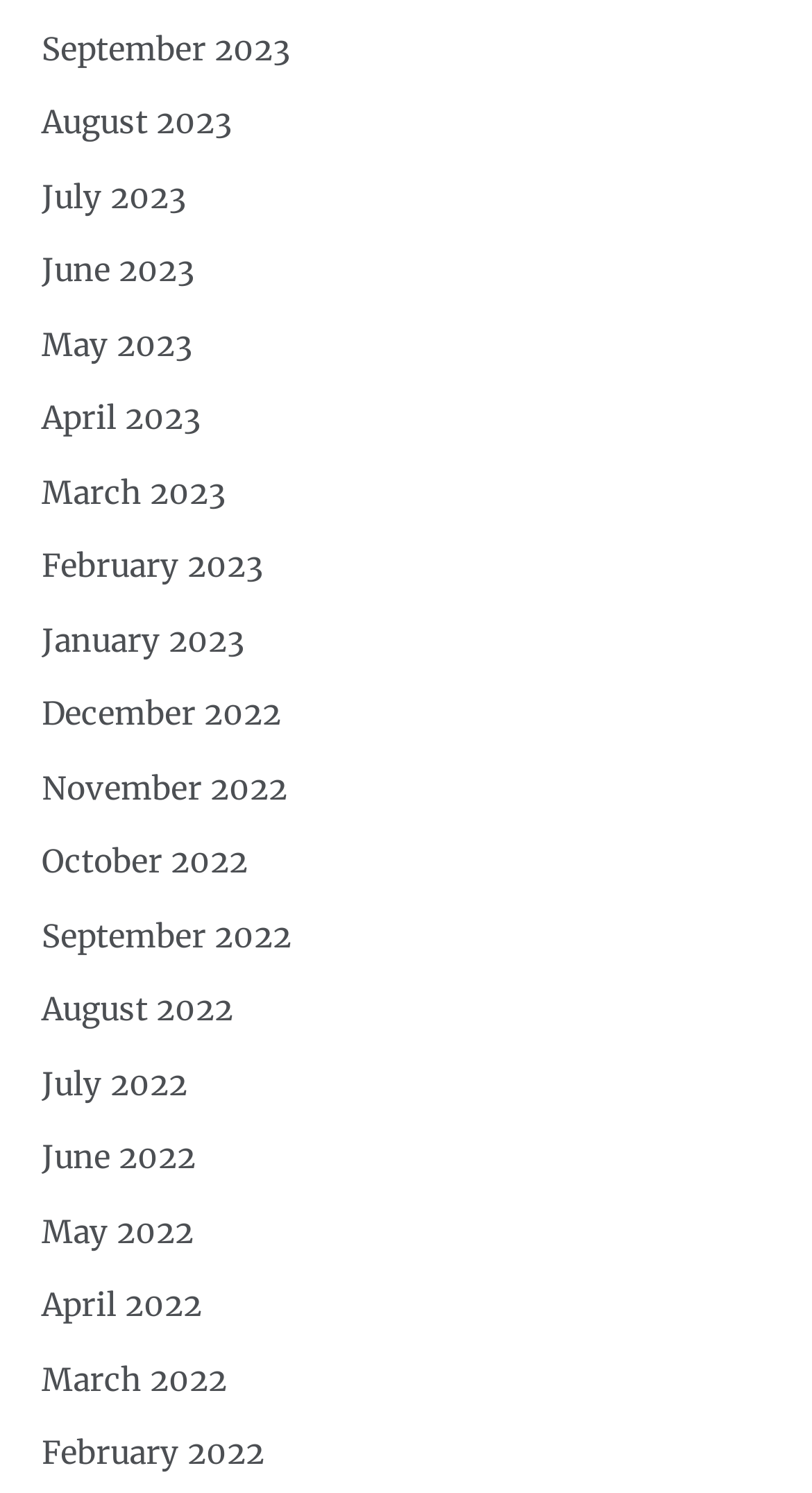Provide the bounding box coordinates of the area you need to click to execute the following instruction: "go to August 2022".

[0.051, 0.663, 0.287, 0.69]